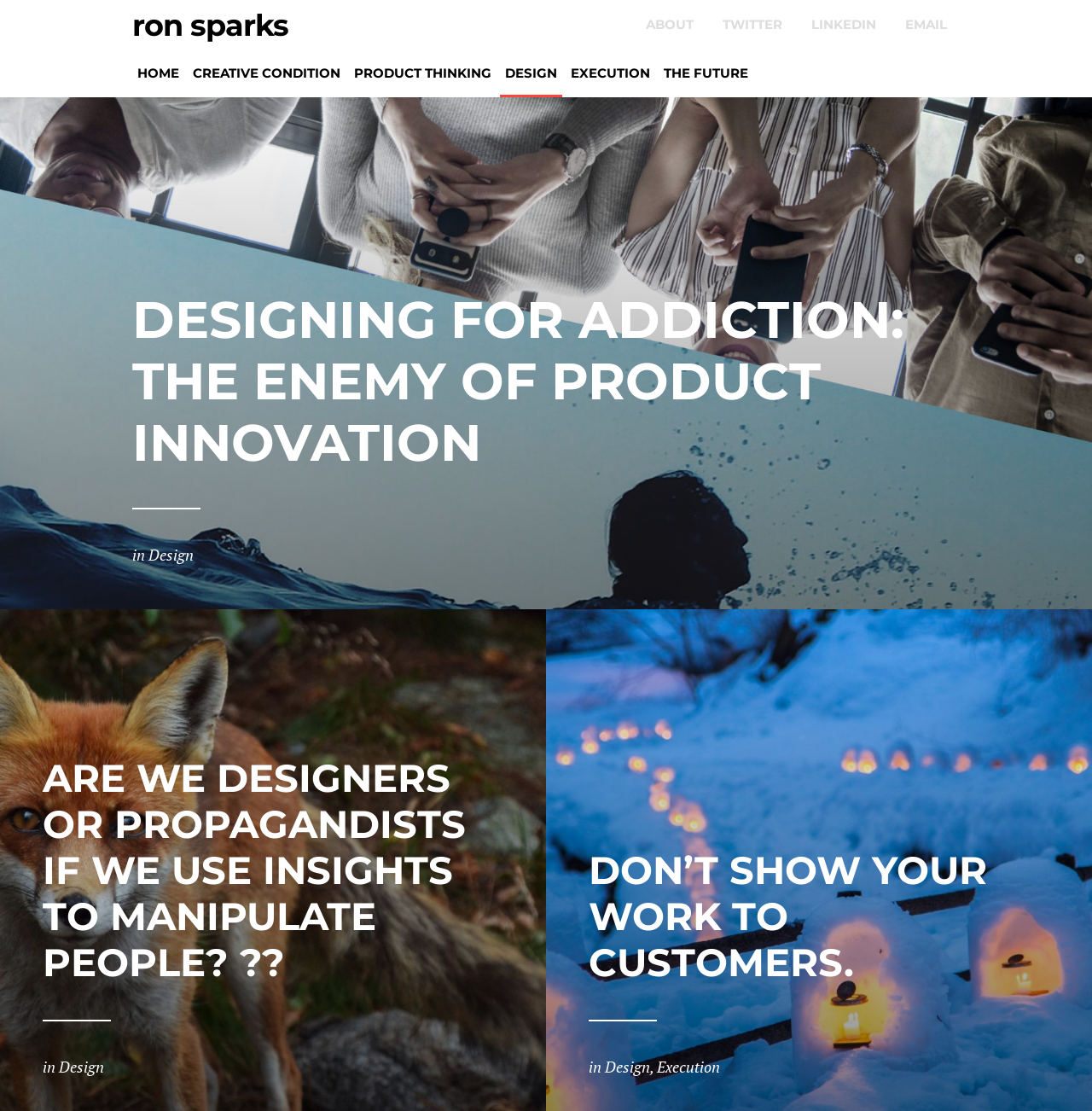Please find the bounding box coordinates of the clickable region needed to complete the following instruction: "go to HOME". The bounding box coordinates must consist of four float numbers between 0 and 1, i.e., [left, top, right, bottom].

[0.121, 0.044, 0.169, 0.088]